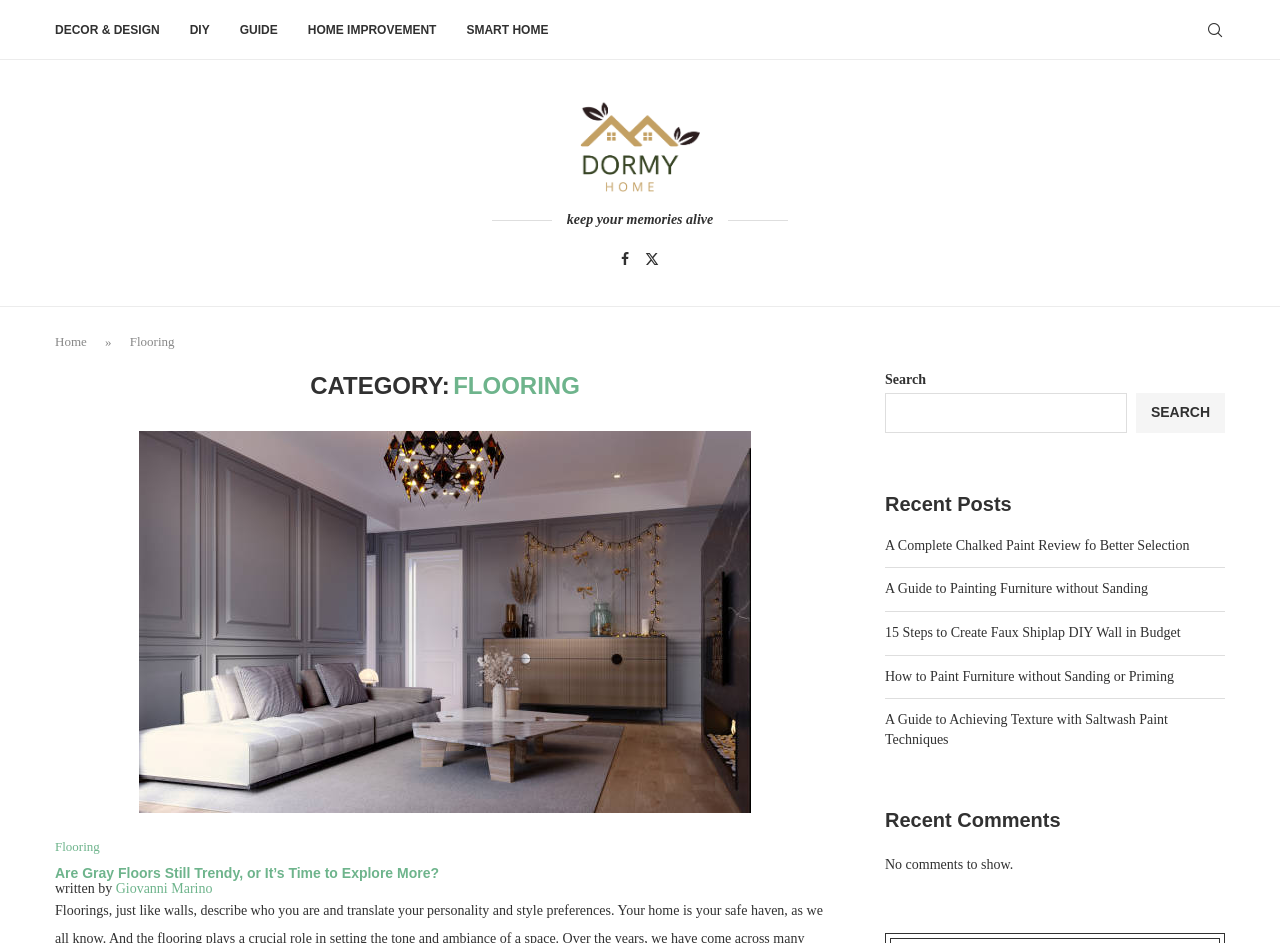Kindly provide the bounding box coordinates of the section you need to click on to fulfill the given instruction: "Search for something".

[0.941, 0.001, 0.957, 0.063]